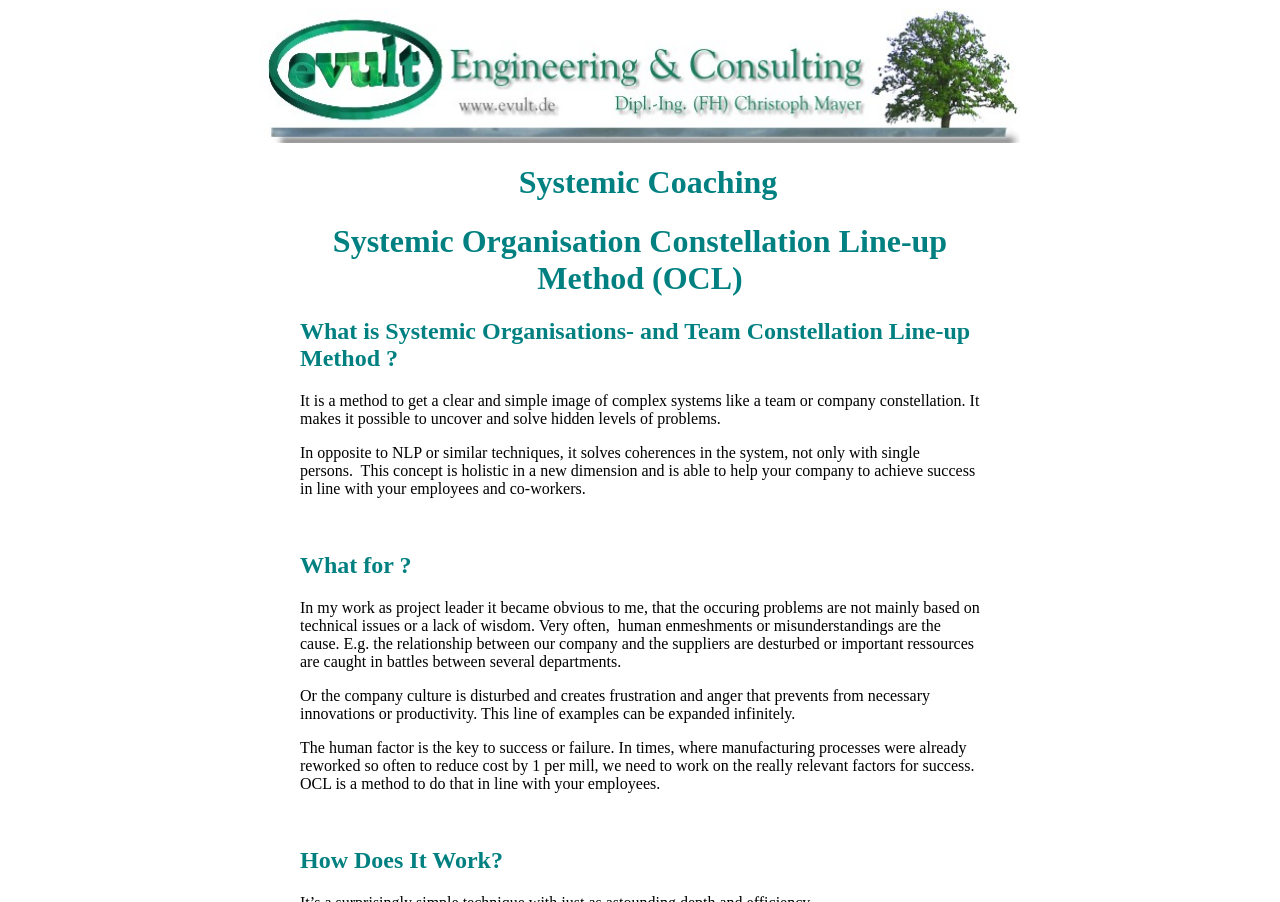What is the focus of the webpage?
Please provide a comprehensive answer based on the visual information in the image.

The webpage appears to focus on explaining the Systemic Organisation Constellation Line-up Method, its purpose, and how it works, with the goal of highlighting its importance in achieving success in projects.